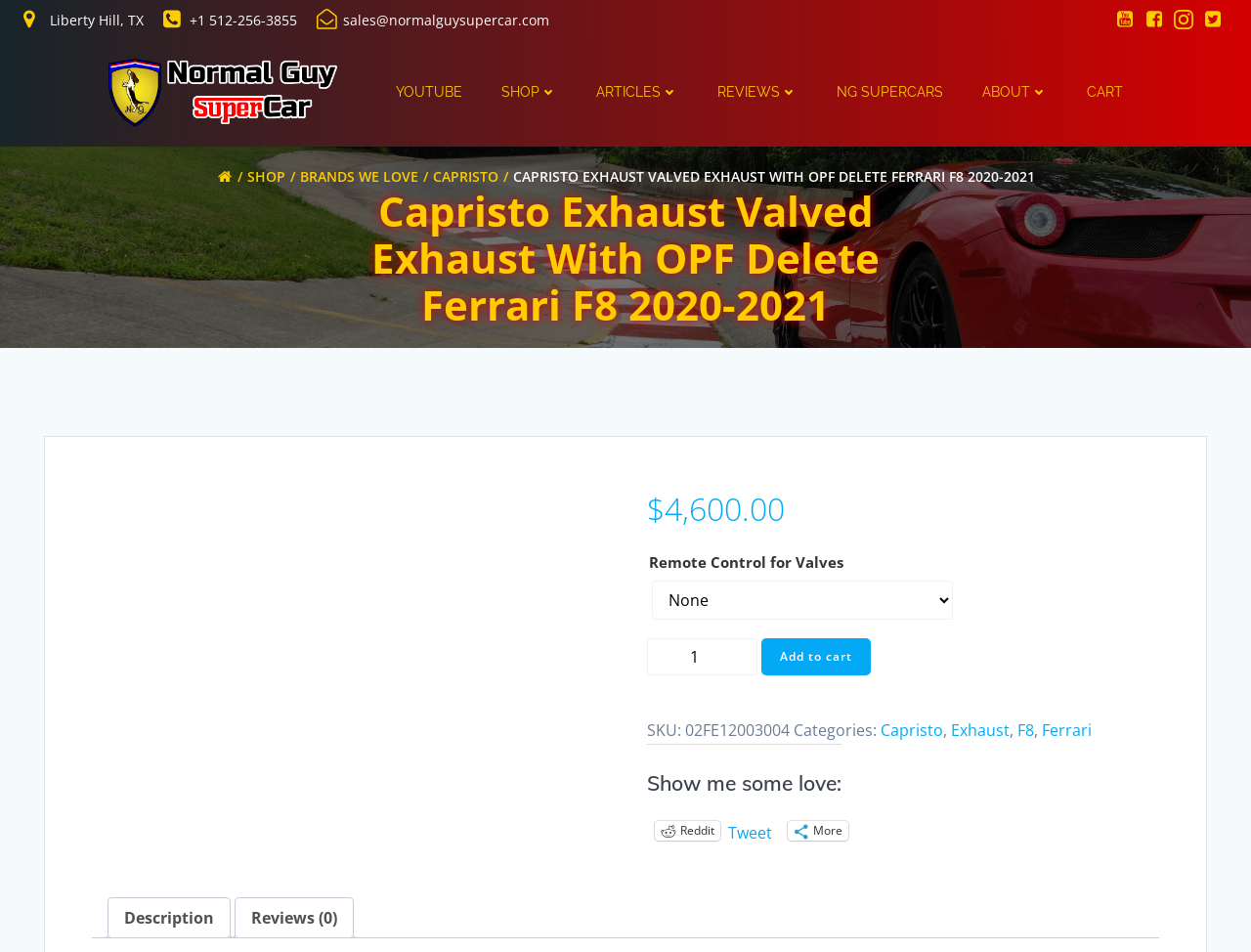Deliver a detailed narrative of the webpage's visual and textual elements.

This webpage is about a product, specifically a Capristo Exhaust Valved Exhaust With OPF Delete for a Ferrari F8 2020-2021. At the top left, there is a section with the company's contact information, including an address, phone number, and email. Next to this section, there are several social media links.

Below the contact information, there is a navigation menu with links to various sections of the website, including YouTube, Shop, Articles, Reviews, NG Supercars, About, and Cart.

The main content of the page is dedicated to the product description. There is a large heading with the product name, followed by a product image. Below the image, there is a section with the product price, which is $4,600.00. There is also a dropdown menu to select the quantity of the product, and an "Add to cart" button.

To the right of the product image, there is a section with product details, including the SKU, categories, and tags. The categories and tags are links to other related products.

Further down the page, there is a section with social media links, allowing users to share the product on various platforms. Below this section, there is a tab list with two tabs: Description and Reviews. The Description tab is not selected by default, and the Reviews tab shows that there are no reviews for this product.

Overall, the webpage is focused on providing detailed information about the product, with easy access to purchasing and sharing options.